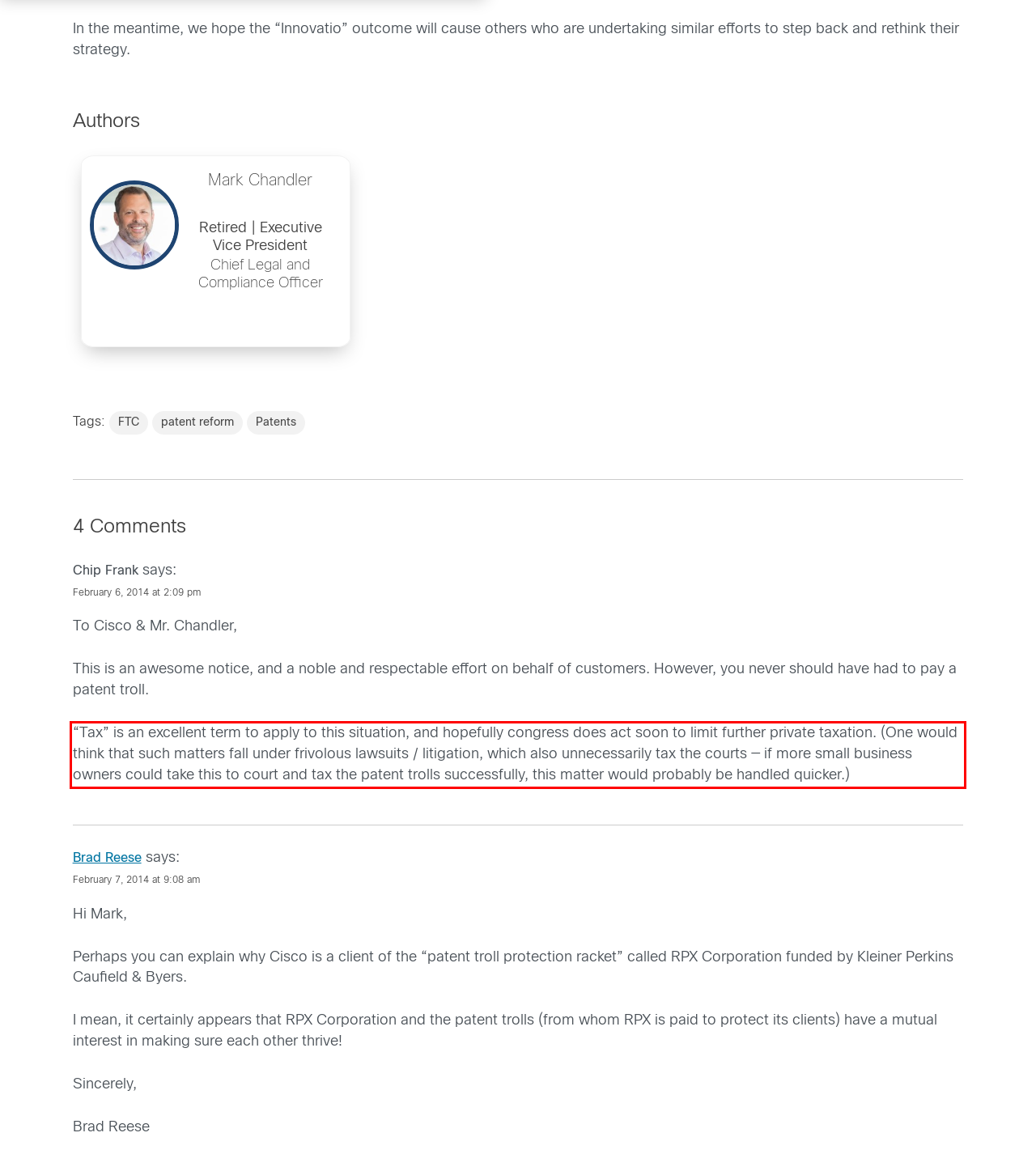You are given a screenshot with a red rectangle. Identify and extract the text within this red bounding box using OCR.

“Tax” is an excellent term to apply to this situation, and hopefully congress does act soon to limit further private taxation. (One would think that such matters fall under frivolous lawsuits / litigation, which also unnecessarily tax the courts — if more small business owners could take this to court and tax the patent trolls successfully, this matter would probably be handled quicker.)